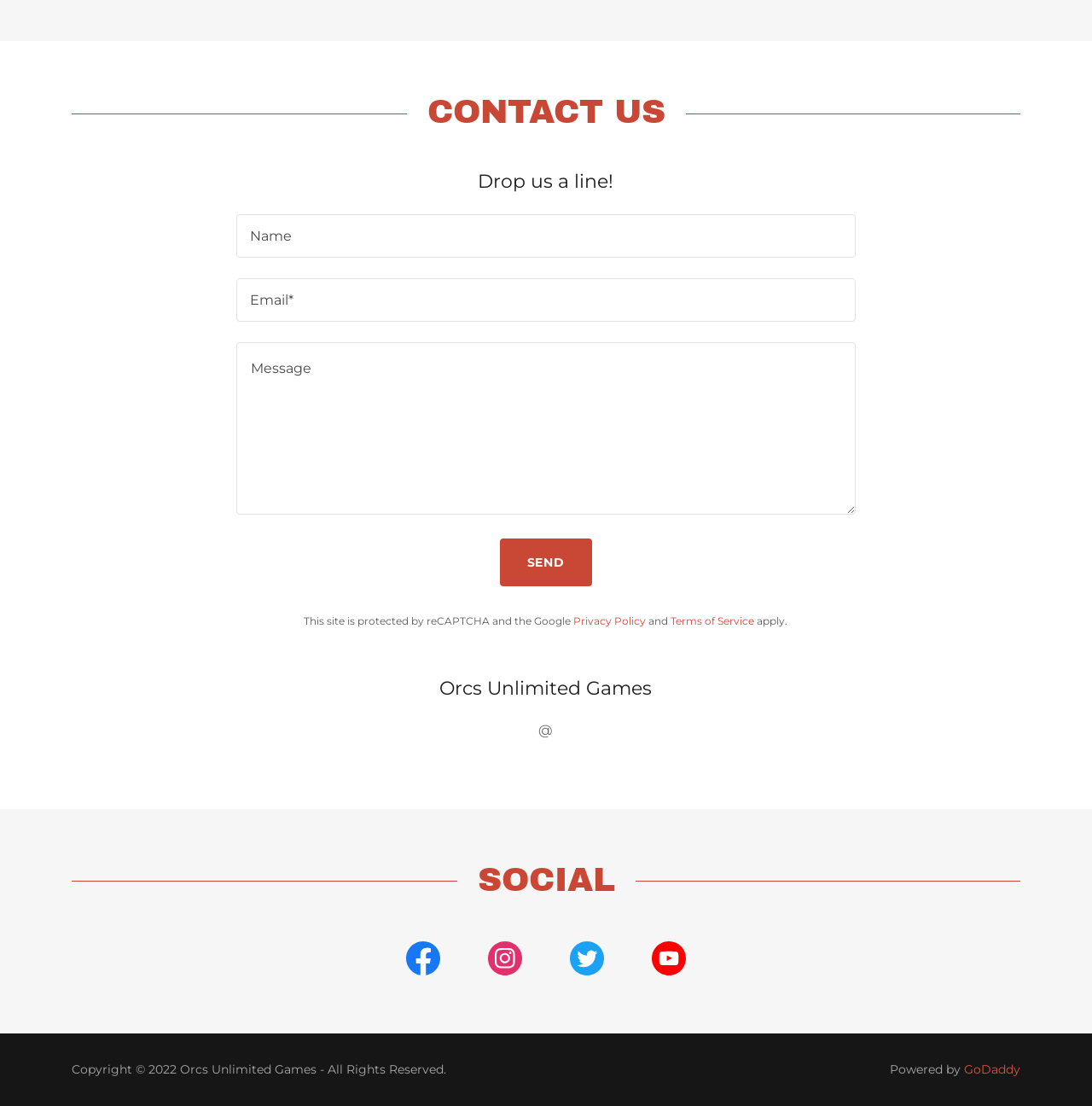Given the element description GoDaddy, identify the bounding box coordinates for the UI element on the webpage screenshot. The format should be (top-left x, top-left y, bottom-right x, bottom-right y), with values between 0 and 1.

[0.883, 0.96, 0.934, 0.973]